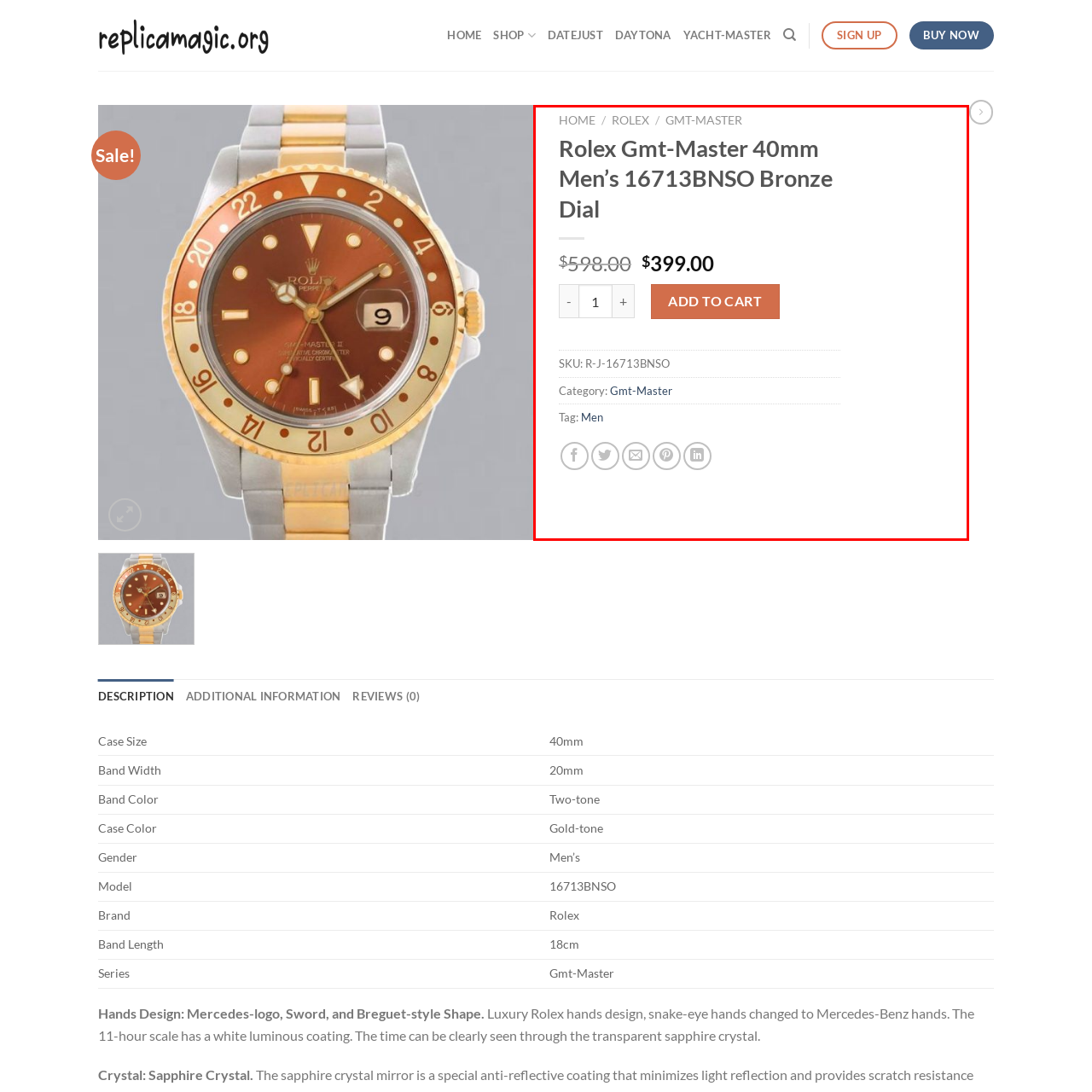Describe in detail the contents of the image highlighted within the red box.

This image showcases the luxurious Rolex Gmt-Master 40mm Men's watch, specifically model 16713BNSO, featuring an elegant bronze dial. Originally priced at $598.00, this exquisite timepiece is currently available for $399.00, highlighting a special sale. The watch is designed for men and is categorized under the Gmt-Master series, emphasizing its sporty yet sophisticated aesthetic. The product details include a SKU of R-J-16713BNSO, making it easy for customers to find and purchase. Additional features include a spin button for quantity selection, and a prominent "ADD TO CART" button, facilitating a seamless shopping experience. The craftsmanship and timeless design of the Rolex Gmt-Master make it a coveted accessory for any discerning watch enthusiast.